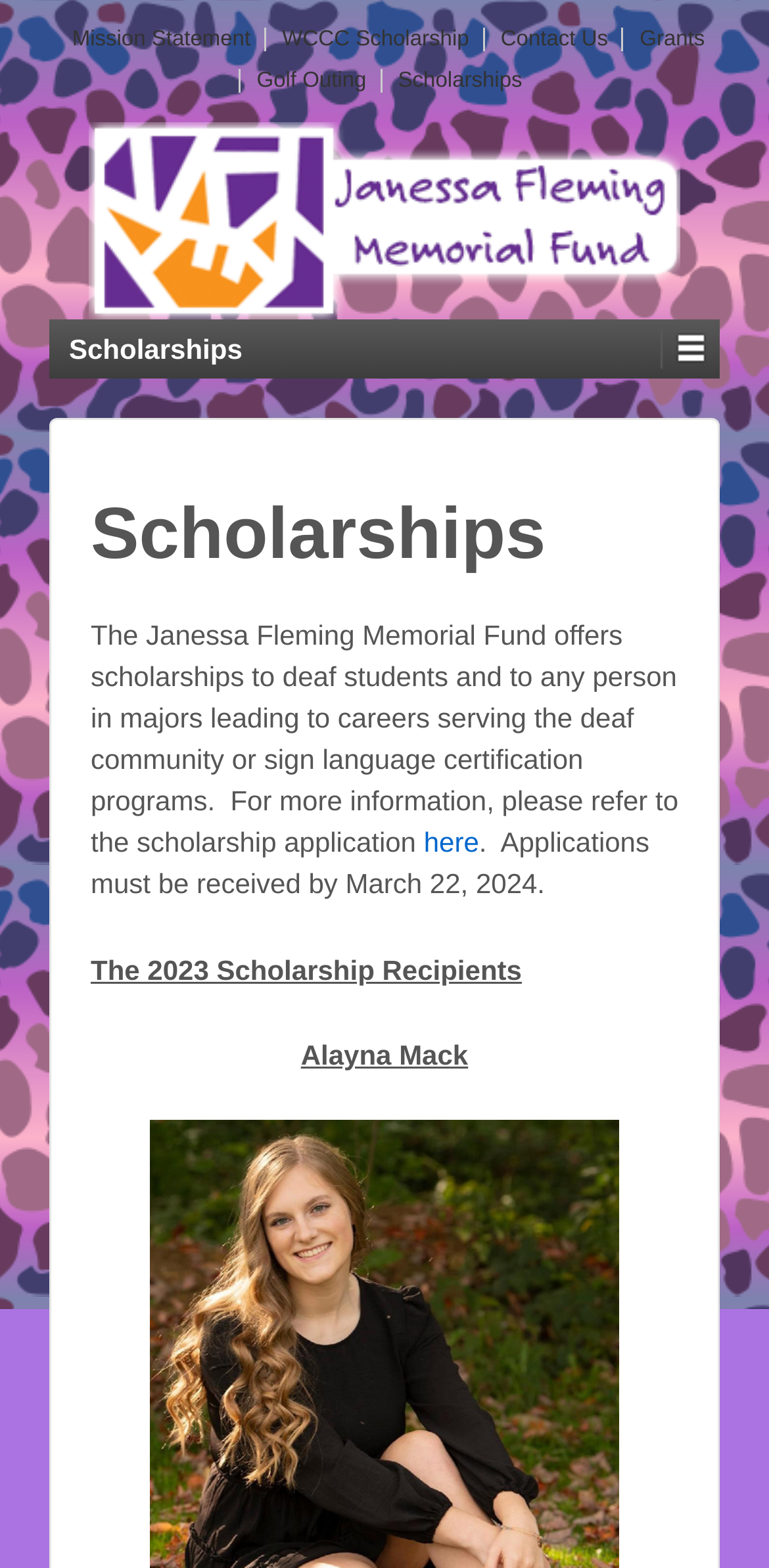What is the purpose of the Janessa Fleming Memorial Fund?
Could you give a comprehensive explanation in response to this question?

The webpage describes the Janessa Fleming Memorial Fund as an organization that offers scholarships to deaf students and to any person in majors leading to careers serving the deaf community or sign language certification programs.